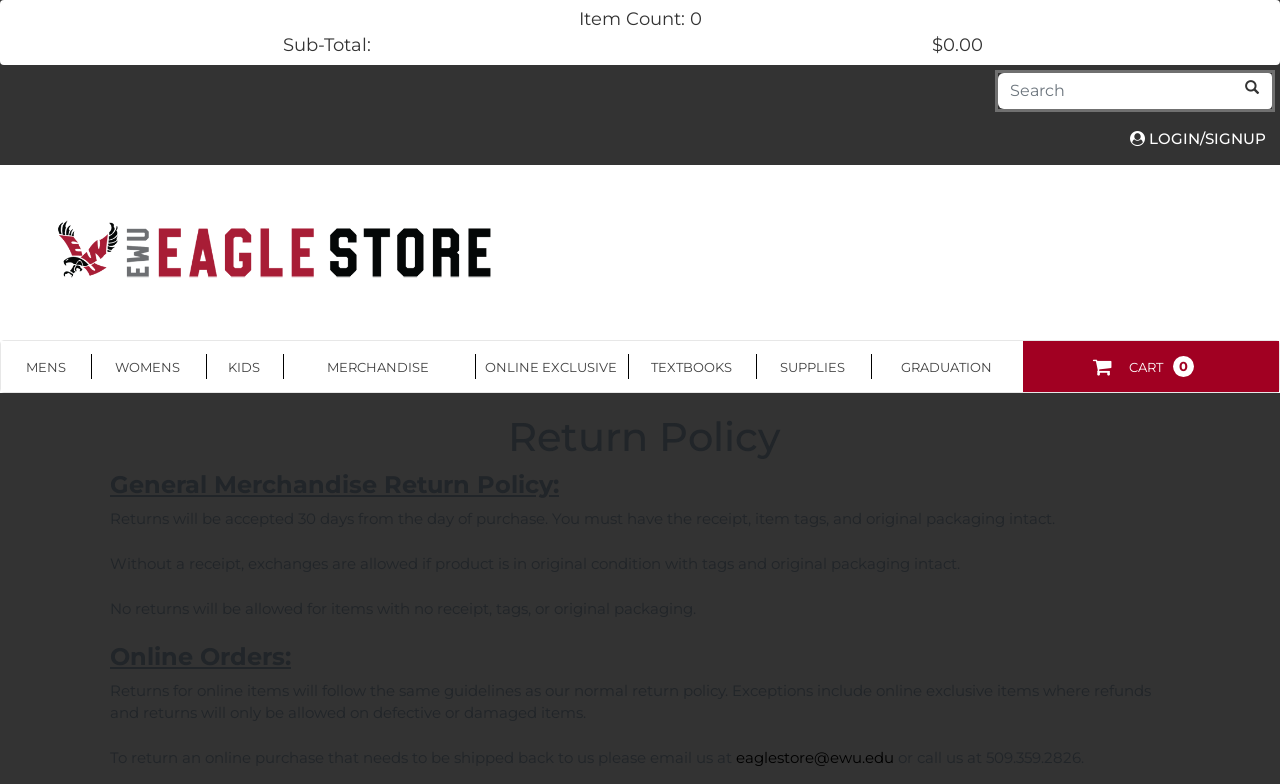How many days do you have to return an item?
Look at the webpage screenshot and answer the question with a detailed explanation.

According to the return policy, returns will be accepted 30 days from the day of purchase, as stated in the text 'Returns will be accepted 30 days from the day of purchase.'